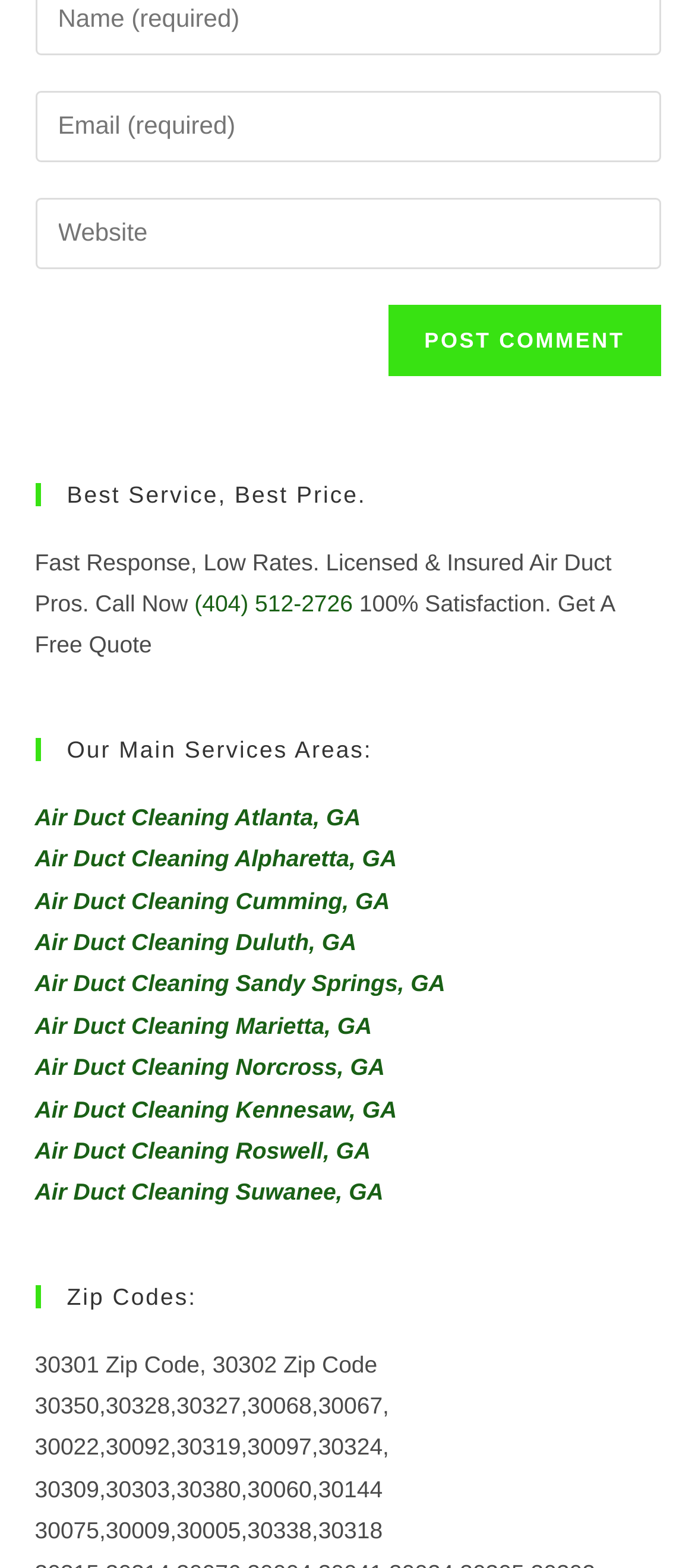What is the company's slogan?
Please answer the question as detailed as possible.

The company's slogan is 'Best Service, Best Price.' which is mentioned in the heading element on the webpage.